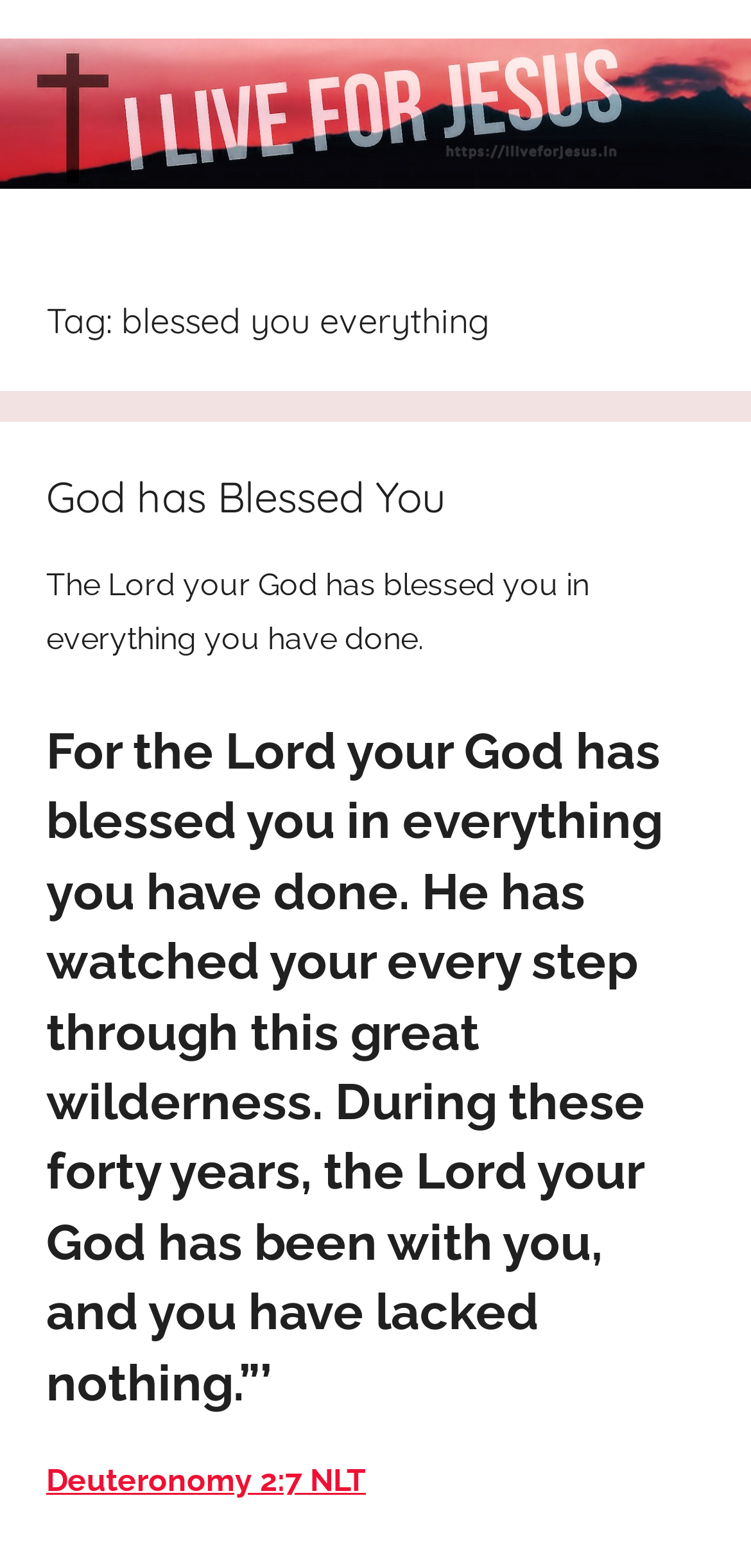Determine the bounding box coordinates for the UI element described. Format the coordinates as (top-left x, top-left y, bottom-right x, bottom-right y) and ensure all values are between 0 and 1. Element description: Deuteronomy 2:7 NLT

[0.062, 0.933, 0.487, 0.956]